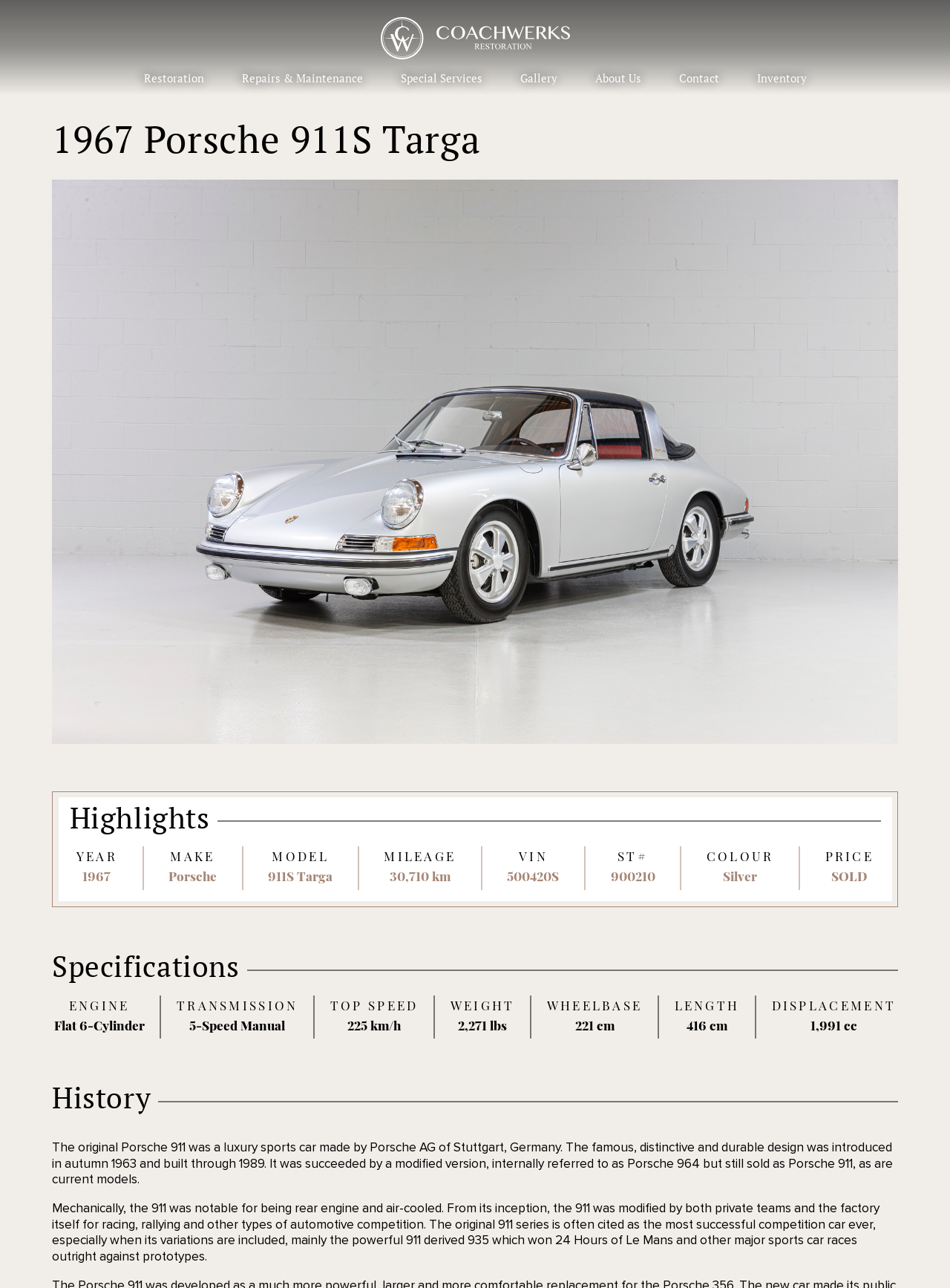Can you find the bounding box coordinates for the element to click on to achieve the instruction: "Click on the 'Contact' link"?

[0.714, 0.054, 0.757, 0.066]